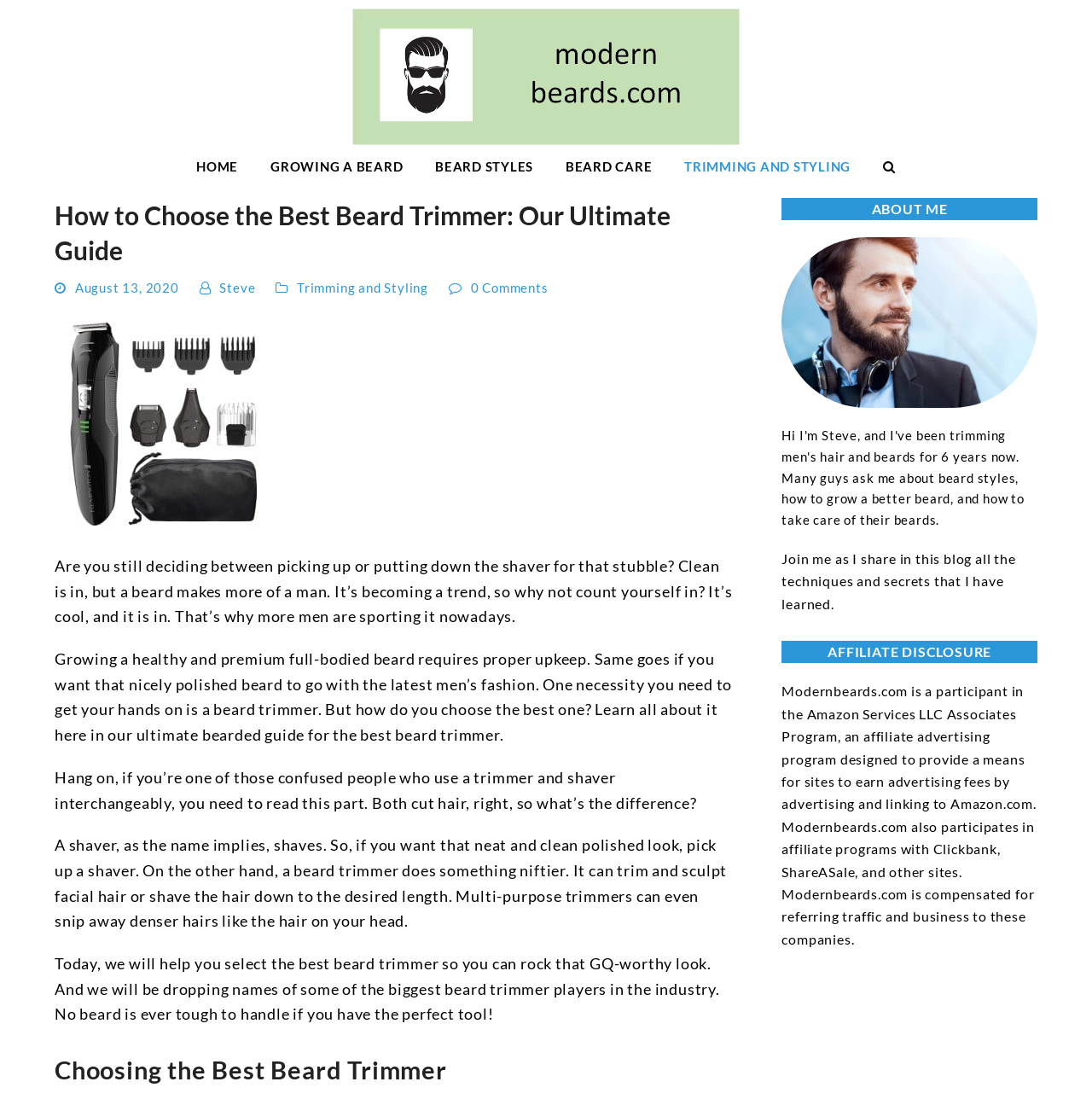Elaborate on the information and visuals displayed on the webpage.

This webpage is about choosing the best beard trimmer, with a focus on men's grooming and fashion. At the top, there is a logo of "Modern Beards" with a link to the website's homepage. Below the logo, there is a navigation menu with links to different sections of the website, including "HOME", "GROWING A BEARD", "BEARD STYLES", "BEARD CARE", and "TRIMMING AND STYLING". 

On the left side of the page, there is a heading that reads "How to Choose the Best Beard Trimmer: Our Ultimate Guide". Below the heading, there is a timestamp indicating that the article was published on August 13, 2020, and the author's name, "Steve". 

The main content of the webpage is divided into several sections. The first section introduces the topic of beard trimmers and their importance in men's grooming. The text explains that growing a healthy beard requires proper upkeep and that a beard trimmer is a necessary tool. 

The next section clarifies the difference between a shaver and a beard trimmer, explaining that a shaver is used for a clean, polished look, while a beard trimmer can trim and sculpt facial hair to the desired length. 

The following sections provide guidance on how to choose the best beard trimmer, with mentions of well-known brands in the industry. The article aims to help readers select the perfect tool for their beard care needs.

On the right side of the page, there is a complementary section with a heading "ABOUT ME" and an image. The text introduces the author and invites readers to join the blog for techniques and secrets related to beard care. Below this section, there is an affiliate disclosure statement explaining the website's participation in affiliate programs with various companies.